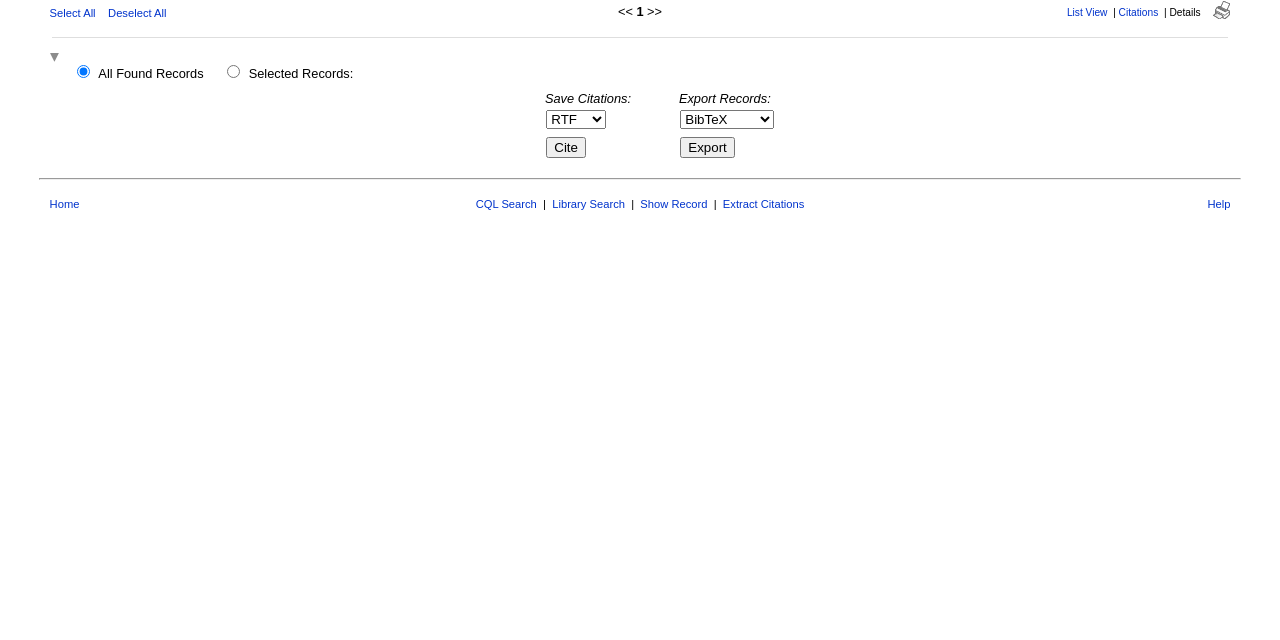Can you find the bounding box coordinates for the UI element given this description: "Landscaping & Screw Pile Services"? Provide the coordinates as four float numbers between 0 and 1: [left, top, right, bottom].

None